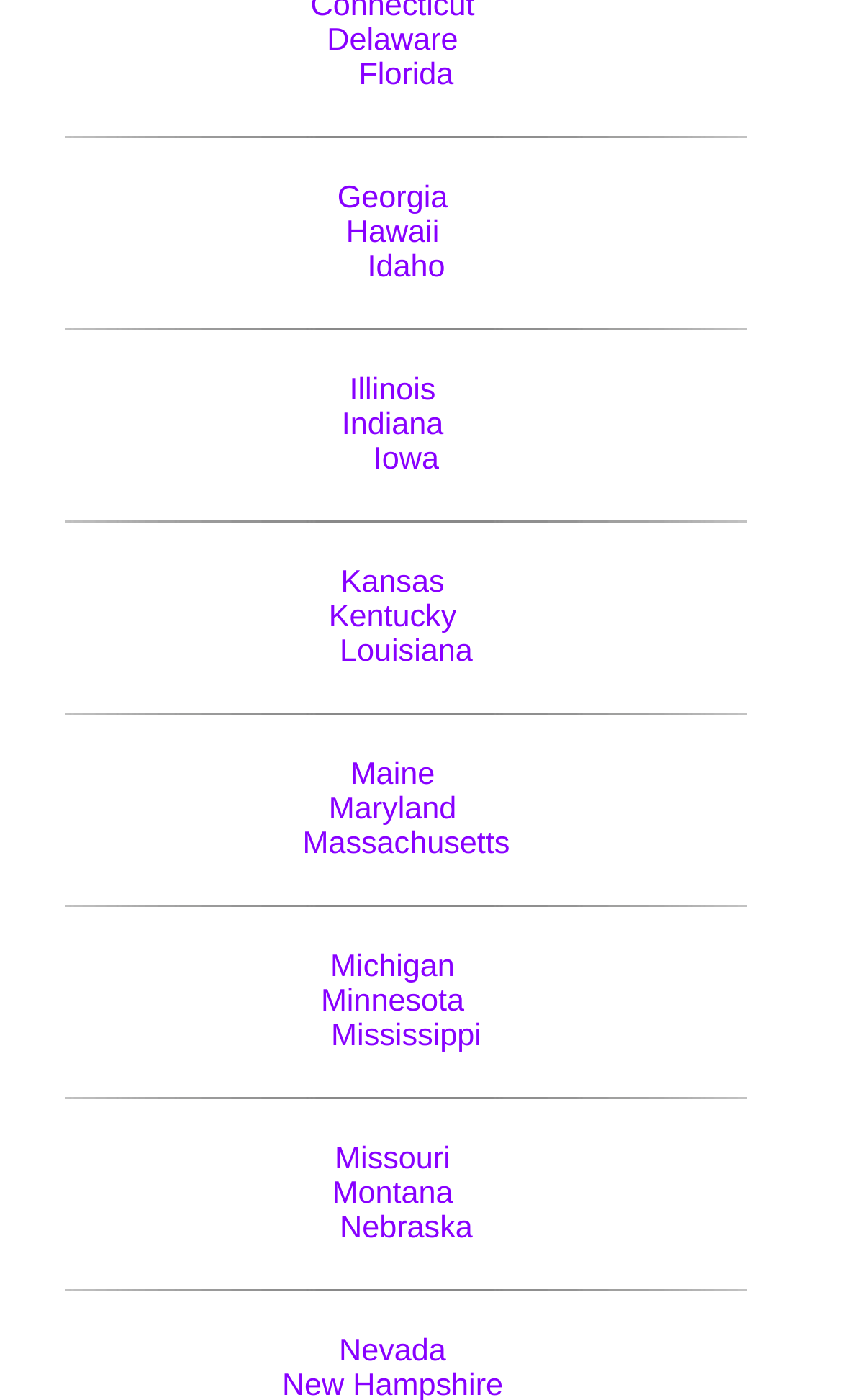Determine the bounding box coordinates of the clickable region to follow the instruction: "explore Georgia".

[0.401, 0.129, 0.532, 0.154]